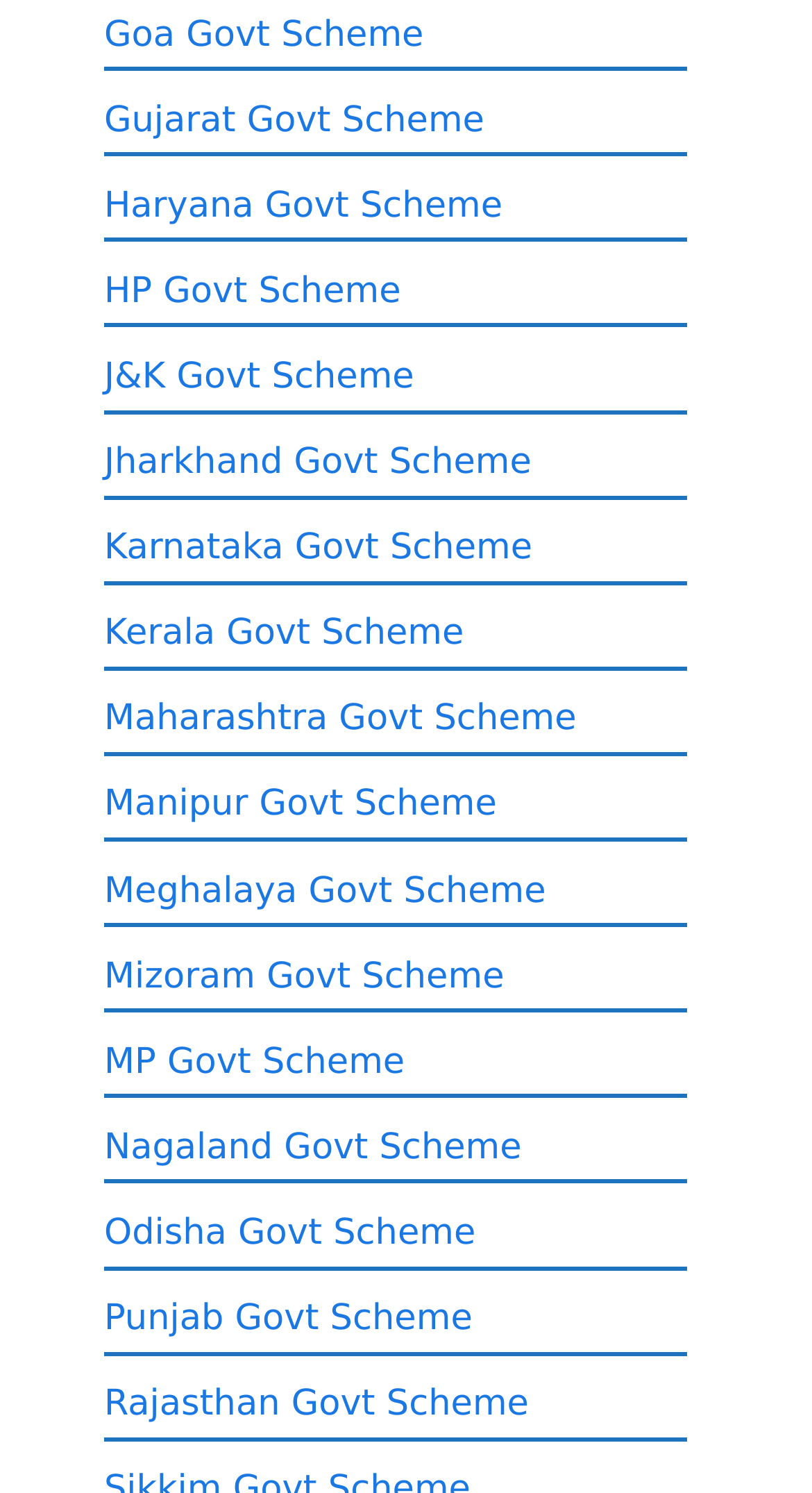Please provide a comprehensive response to the question based on the details in the image: What is the government scheme for Goa?

Based on the webpage, I can see a list of links with corresponding government schemes. The first link has the text 'Goa Govt Scheme', which suggests that it is the government scheme for Goa.